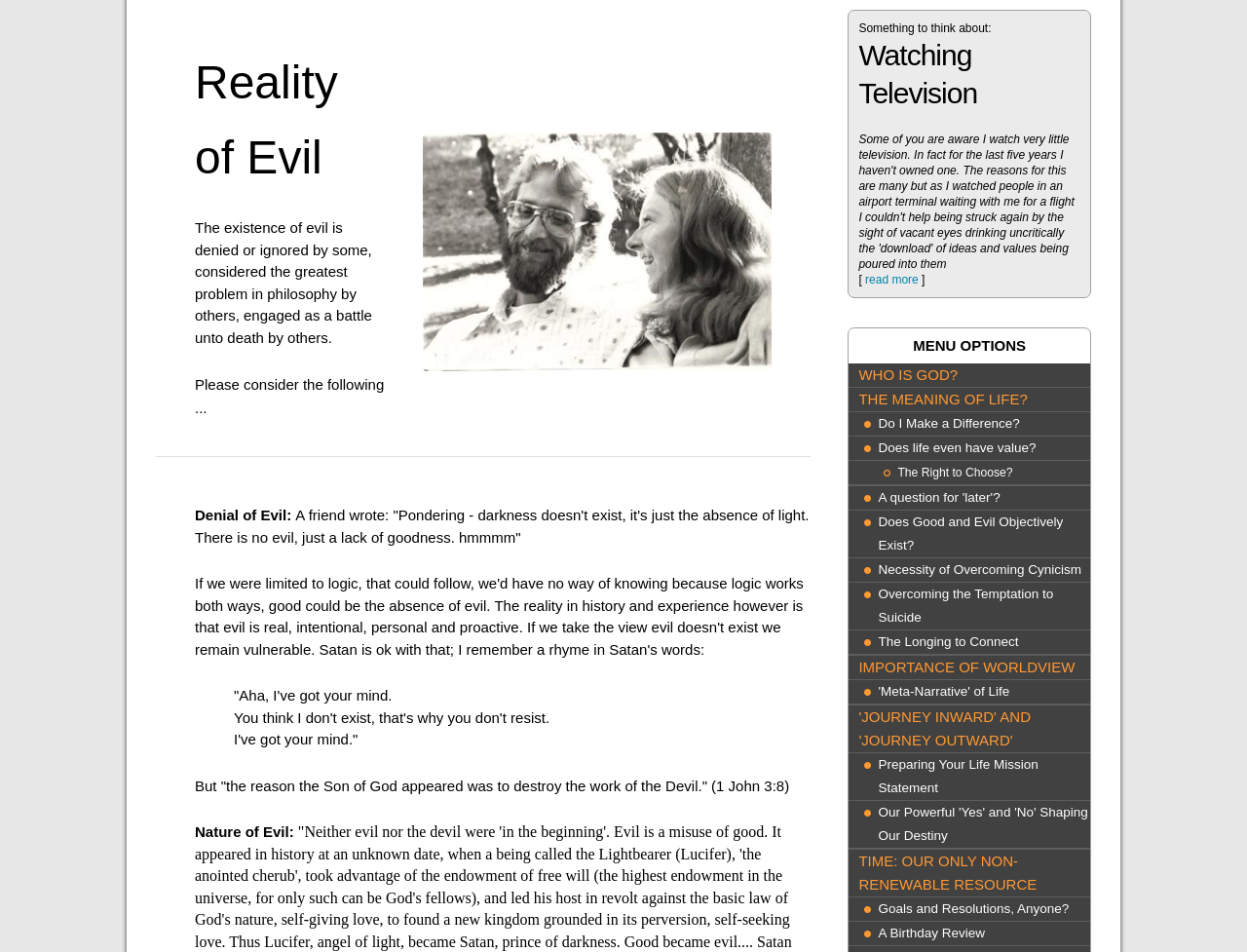Provide the bounding box coordinates in the format (top-left x, top-left y, bottom-right x, bottom-right y). All values are floating point numbers between 0 and 1. Determine the bounding box coordinate of the UI element described as: Open Website

None